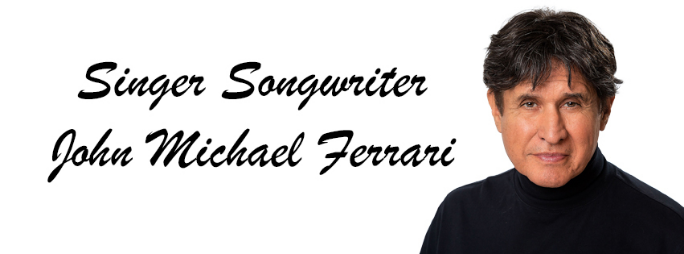What is the profession of the person in the image?
Based on the image, answer the question with as much detail as possible.

The text accompanying the image explicitly states the person's profession as 'Singer Songwriter', which is written in elegant, flowing script above the person's name, emphasizing their artistic identity.